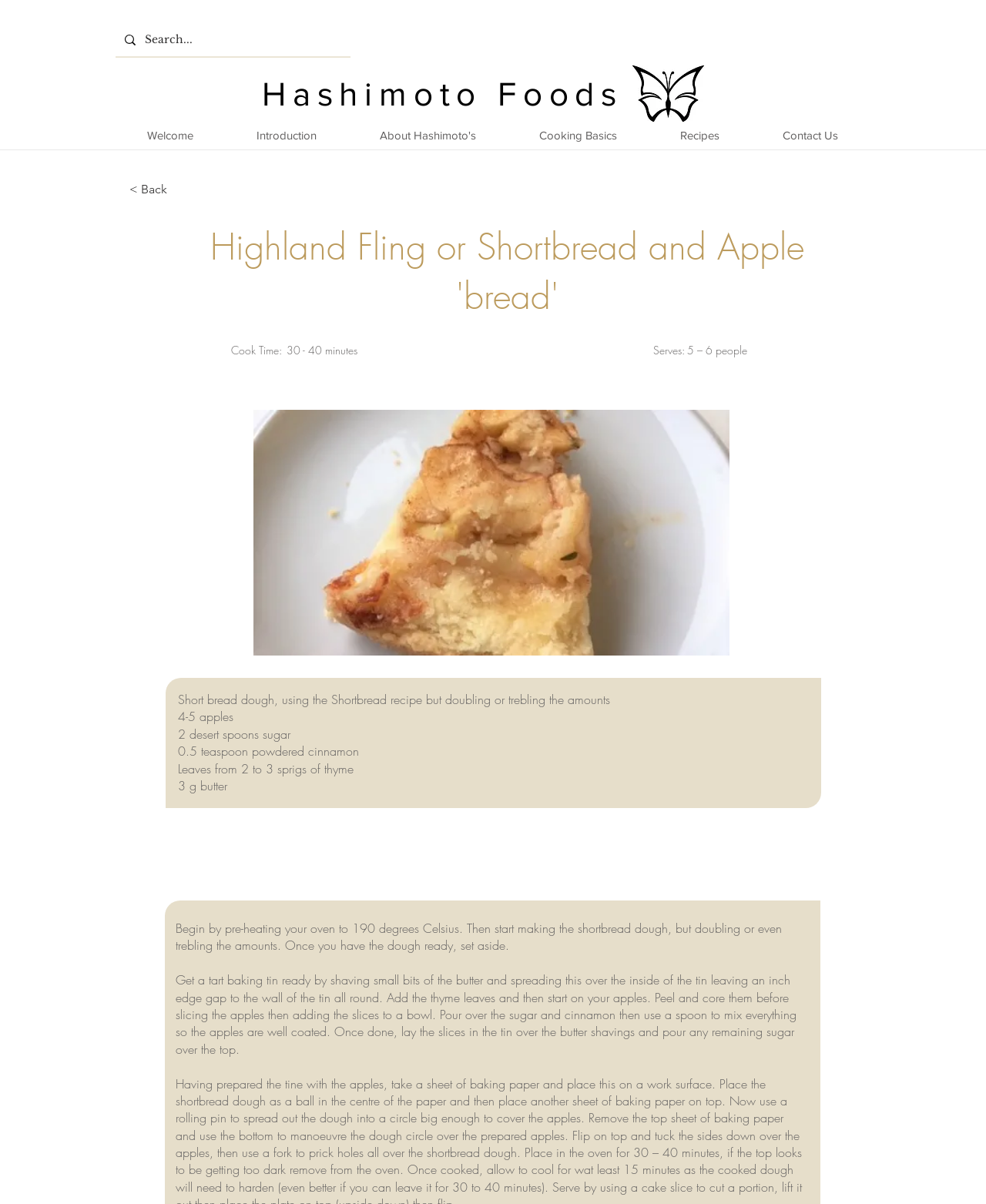Please identify the bounding box coordinates of the element's region that should be clicked to execute the following instruction: "Search for recipes". The bounding box coordinates must be four float numbers between 0 and 1, i.e., [left, top, right, bottom].

[0.147, 0.019, 0.323, 0.047]